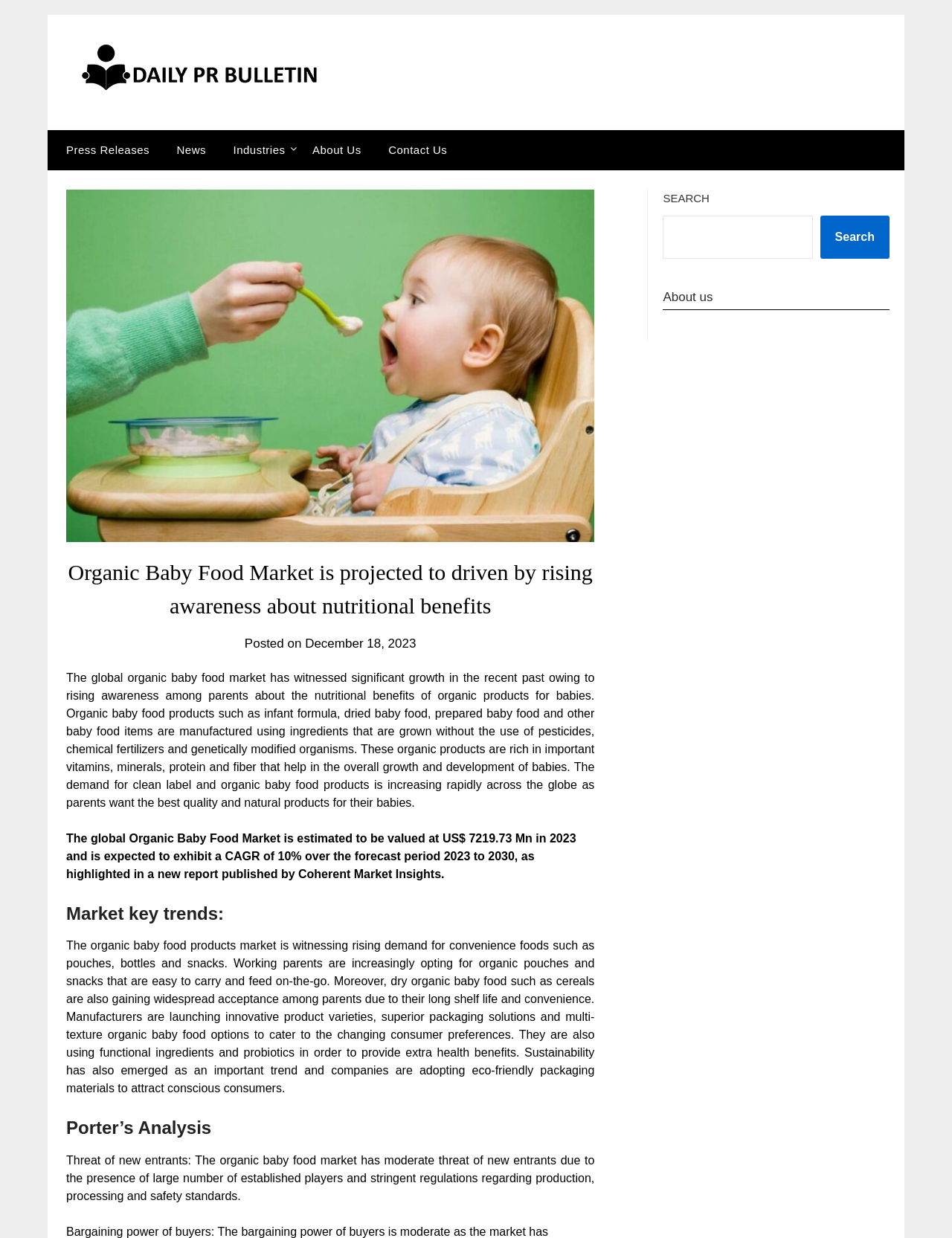Utilize the details in the image to thoroughly answer the following question: What is driving the growth of the Organic Baby Food Market?

The answer can be inferred from the header 'Organic Baby Food Market is projected to driven by rising awareness about nutritional benefits' and the subsequent paragraph that explains the benefits of organic products for babies.